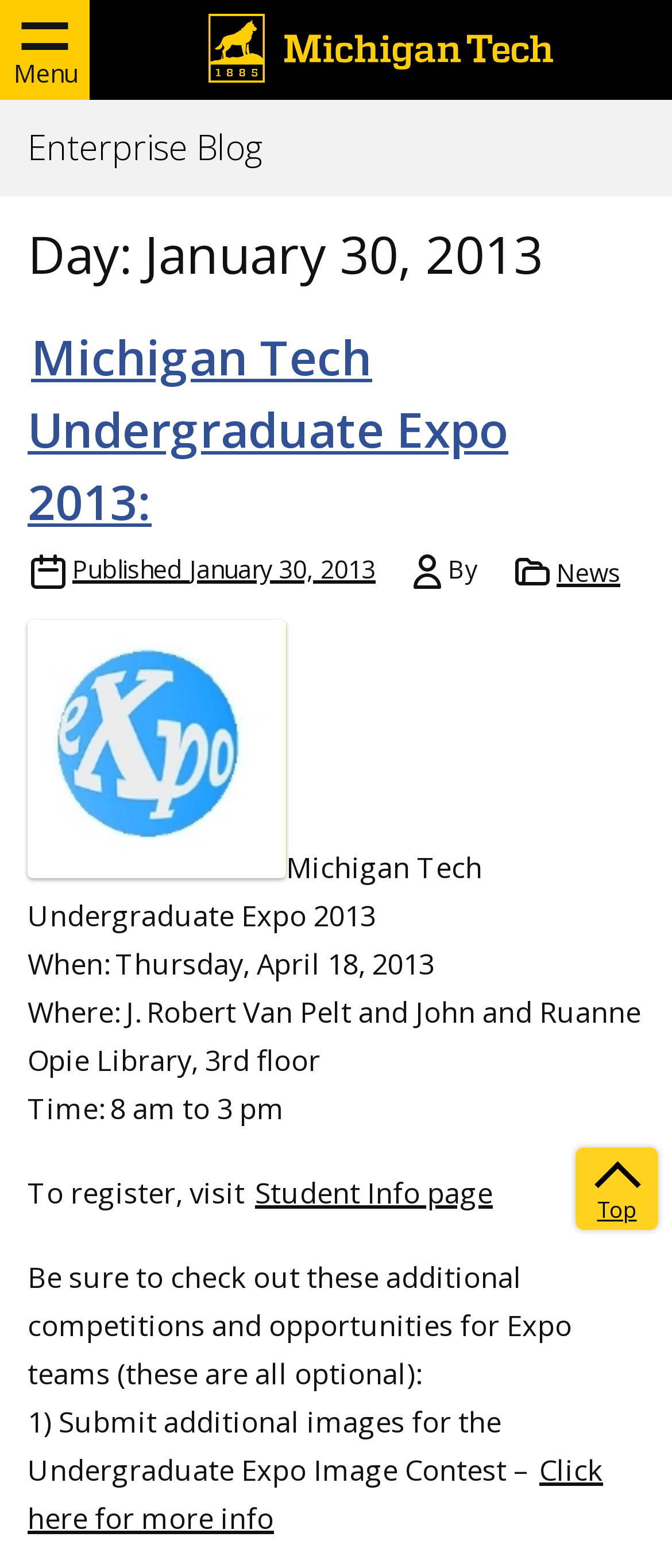Answer the question with a brief word or phrase:
How can one register for the event?

Visit Student Info page